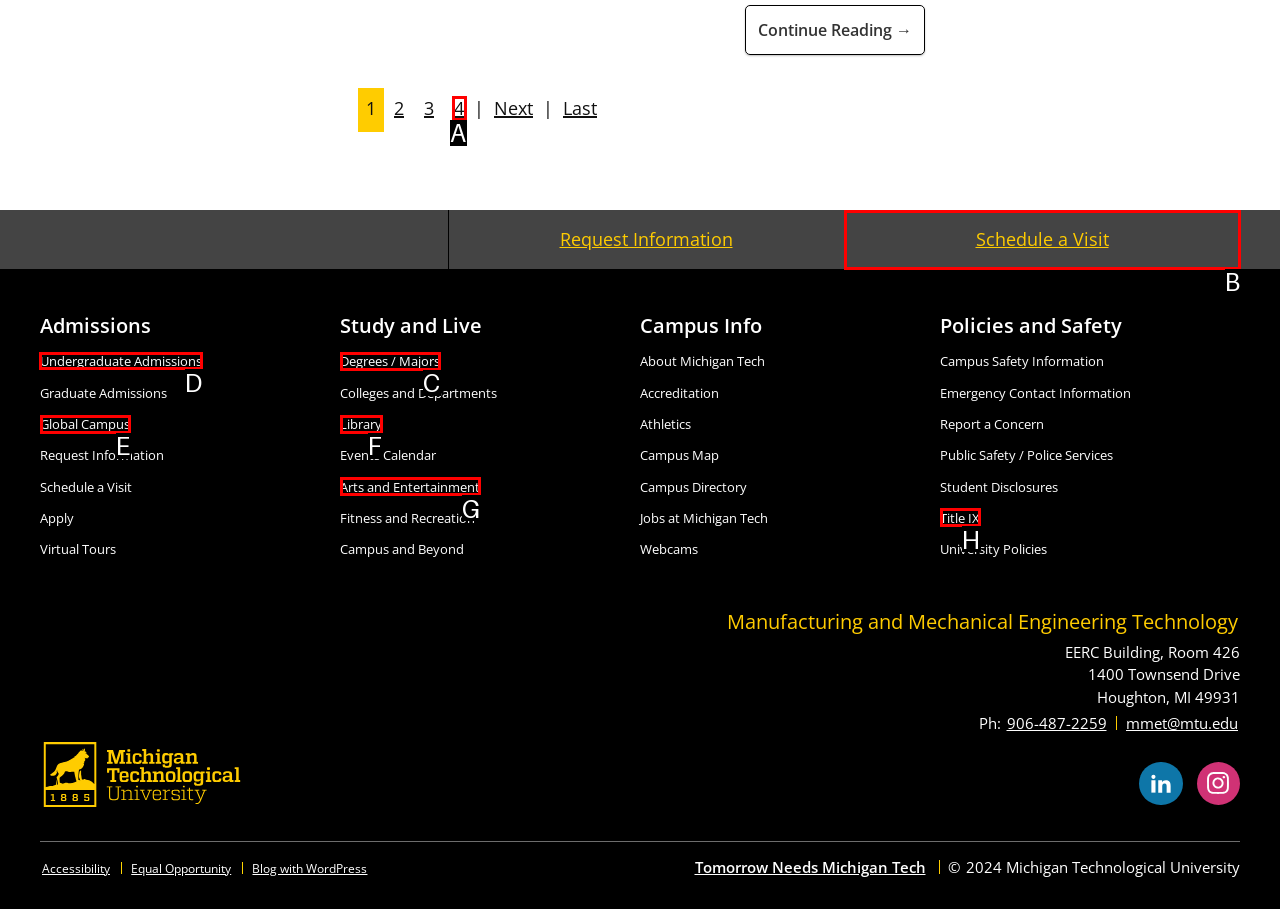Based on the choices marked in the screenshot, which letter represents the correct UI element to perform the task: Visit 'Undergraduate Admissions'?

D